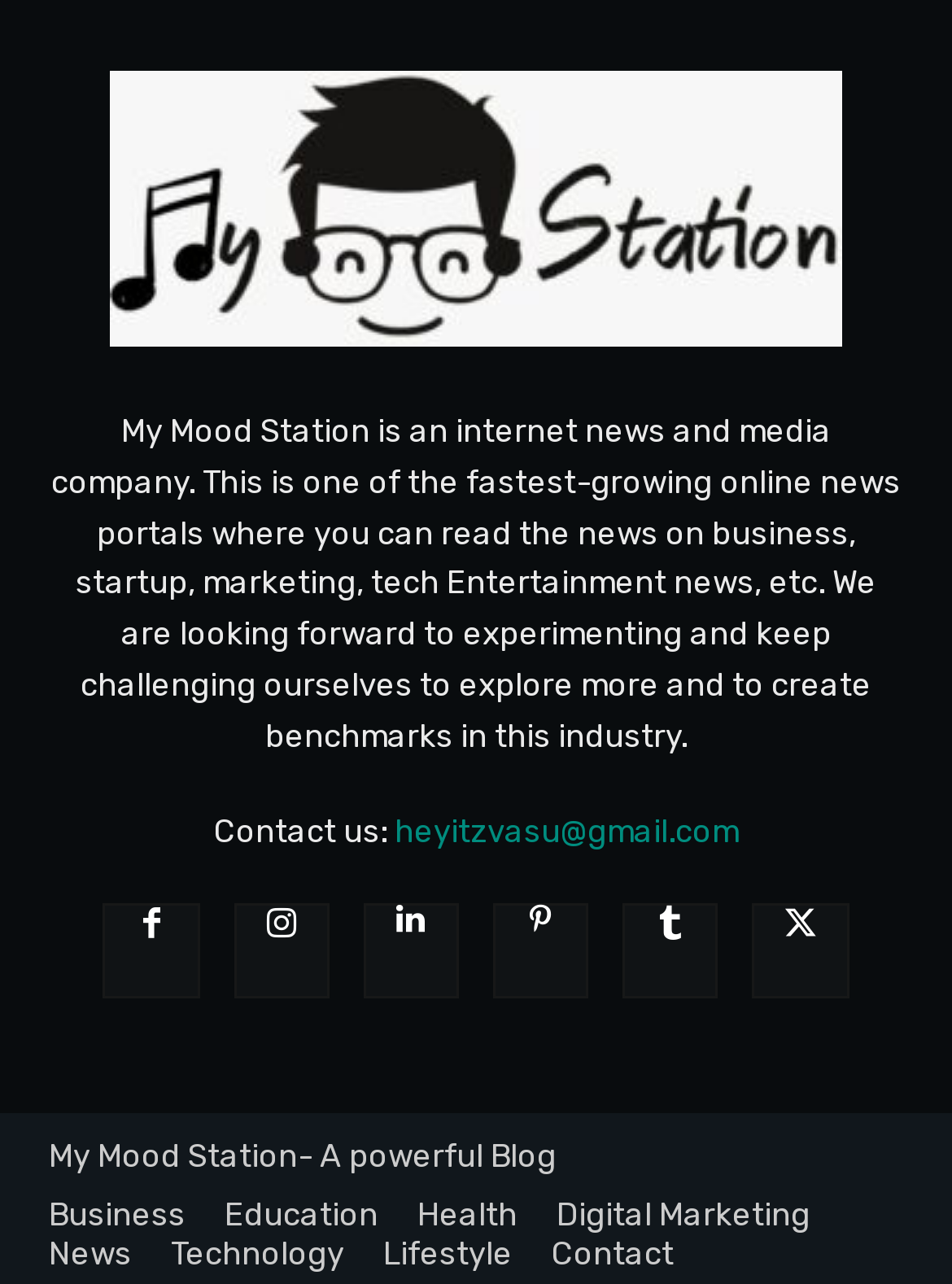Determine the bounding box coordinates of the element's region needed to click to follow the instruction: "Send an email to the contact". Provide these coordinates as four float numbers between 0 and 1, formatted as [left, top, right, bottom].

[0.414, 0.632, 0.776, 0.661]